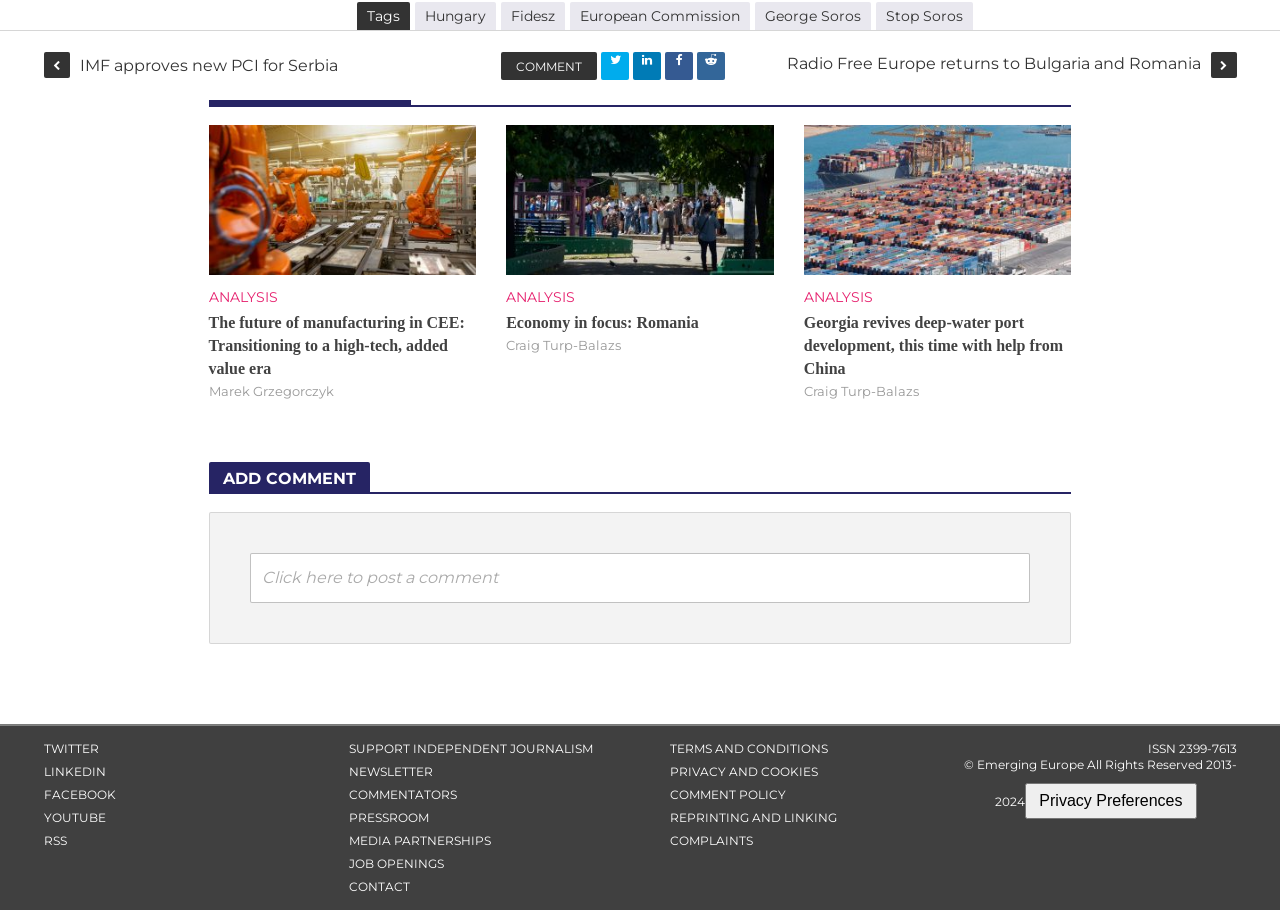Determine the bounding box coordinates for the area that needs to be clicked to fulfill this task: "Support independent journalism". The coordinates must be given as four float numbers between 0 and 1, i.e., [left, top, right, bottom].

[0.273, 0.814, 0.463, 0.831]